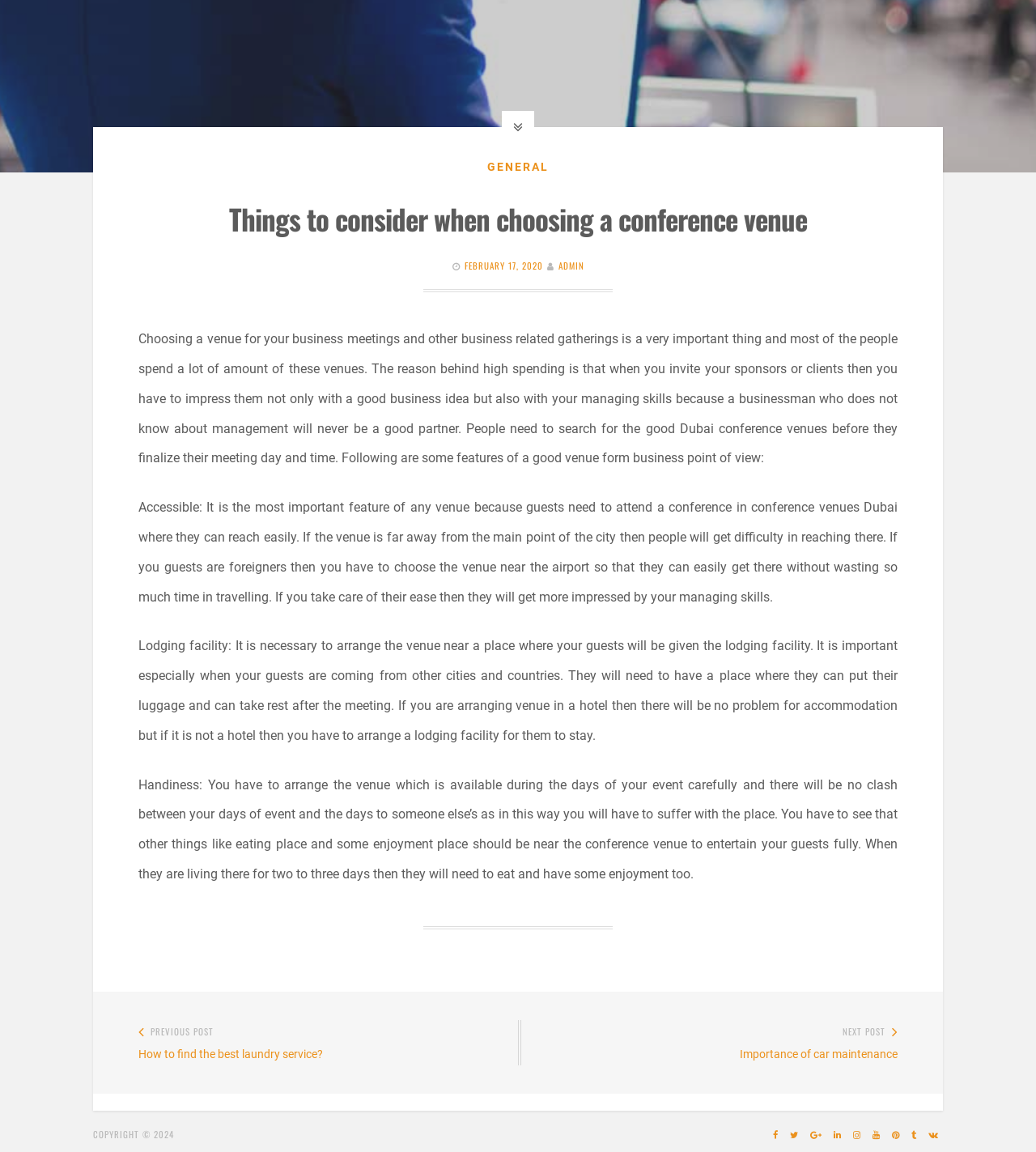Find the coordinates for the bounding box of the element with this description: "admin".

[0.539, 0.225, 0.564, 0.236]